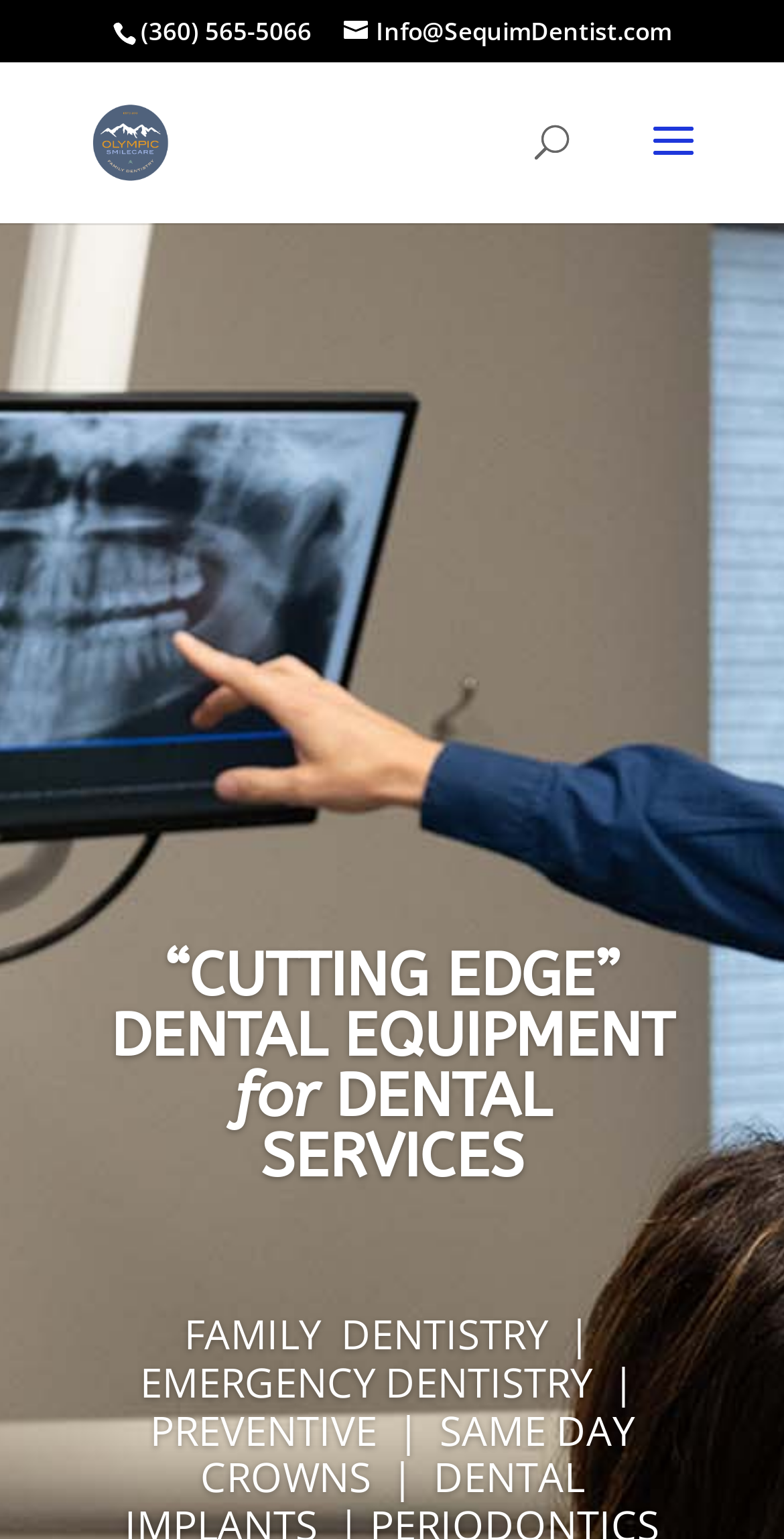Given the webpage screenshot and the description, determine the bounding box coordinates (top-left x, top-left y, bottom-right x, bottom-right y) that define the location of the UI element matching this description: alt="OLYMPIC SMILECARE"

[0.11, 0.078, 0.222, 0.103]